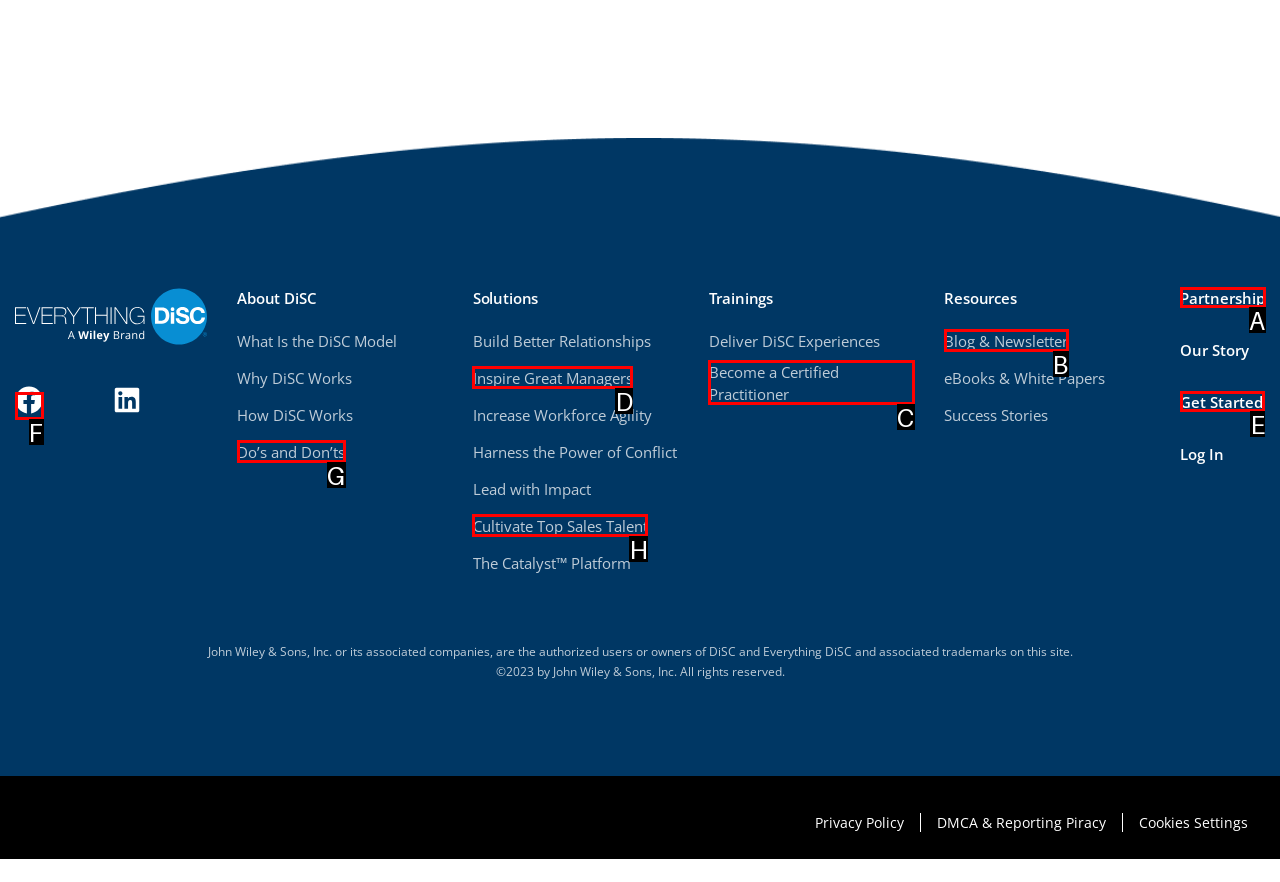Identify the HTML element you need to click to achieve the task: Click on the 'Get Started' button. Respond with the corresponding letter of the option.

E